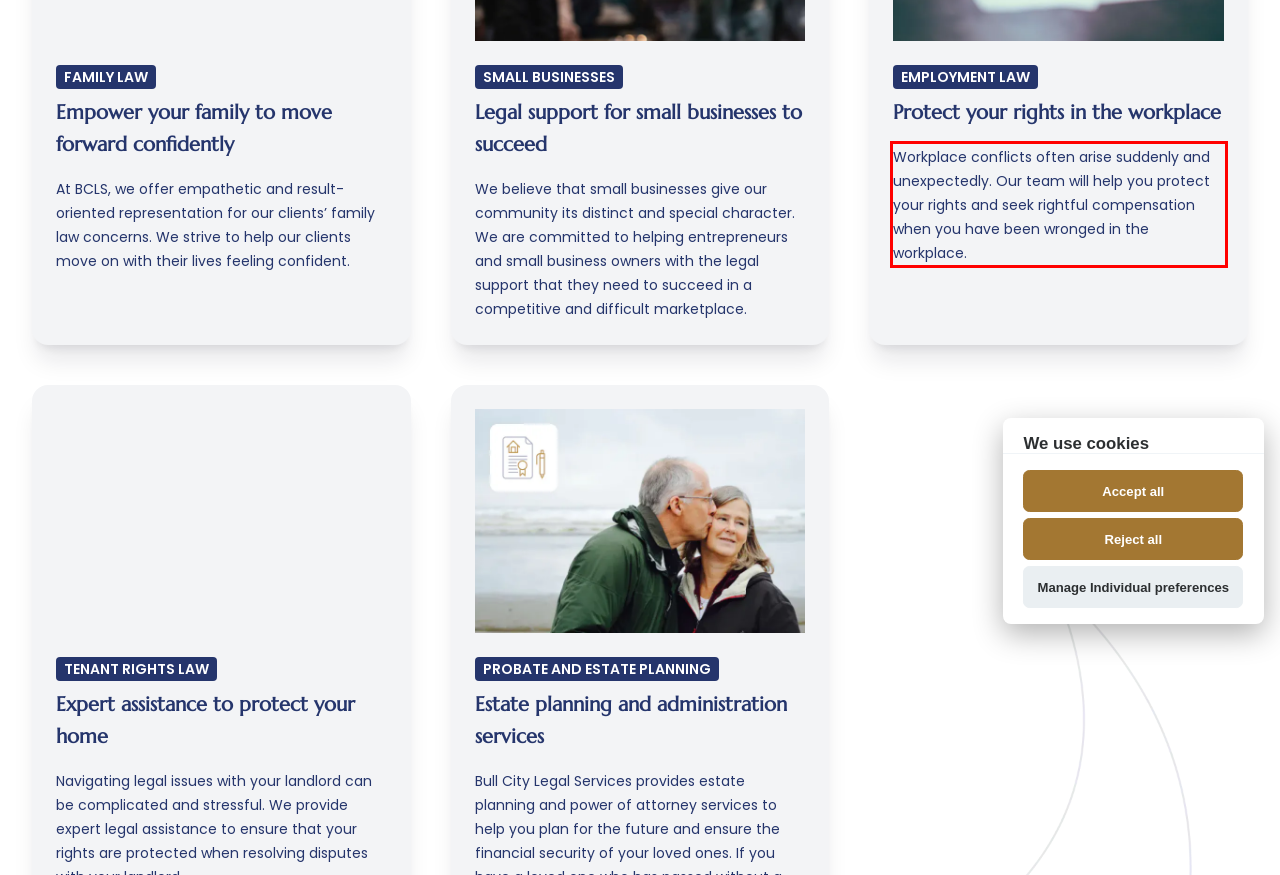You are presented with a screenshot containing a red rectangle. Extract the text found inside this red bounding box.

Workplace conflicts often arise suddenly and unexpectedly. Our team will help you protect your rights and seek rightful compensation when you have been wronged in the workplace.